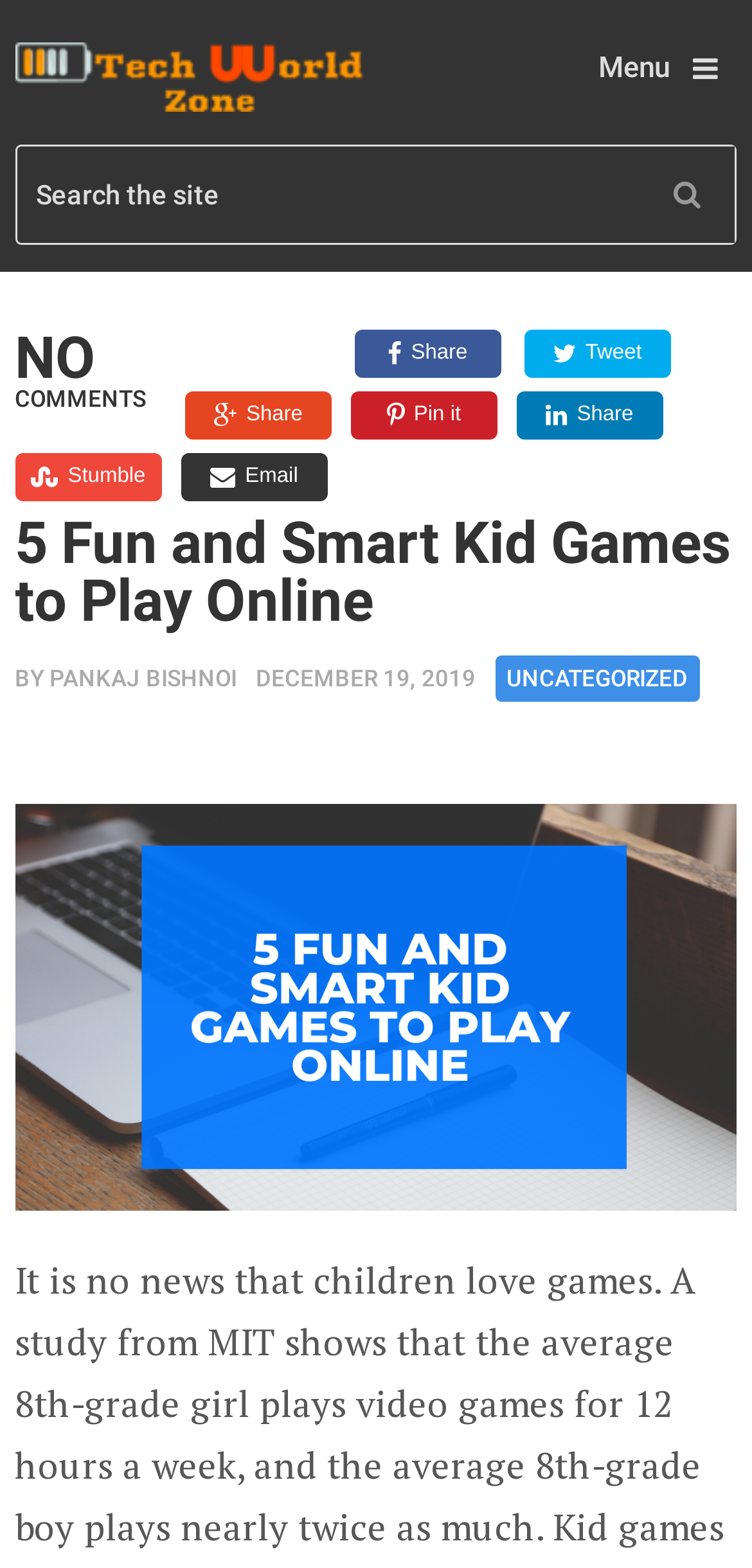Find the bounding box coordinates of the clickable area required to complete the following action: "View author profile".

[0.066, 0.424, 0.315, 0.441]